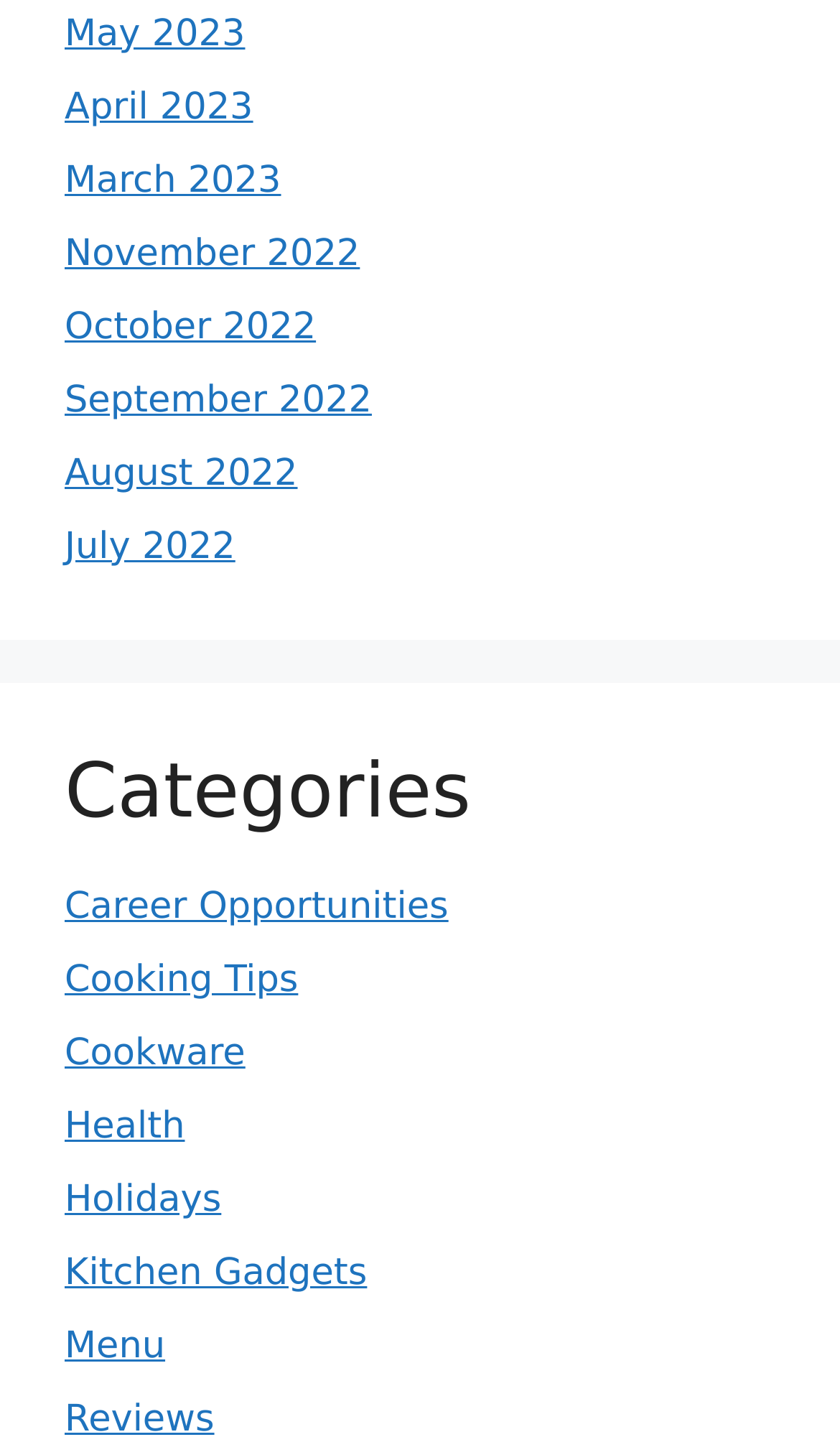Determine the bounding box coordinates of the clickable element to achieve the following action: 'Read Cooking Tips'. Provide the coordinates as four float values between 0 and 1, formatted as [left, top, right, bottom].

[0.077, 0.667, 0.355, 0.697]